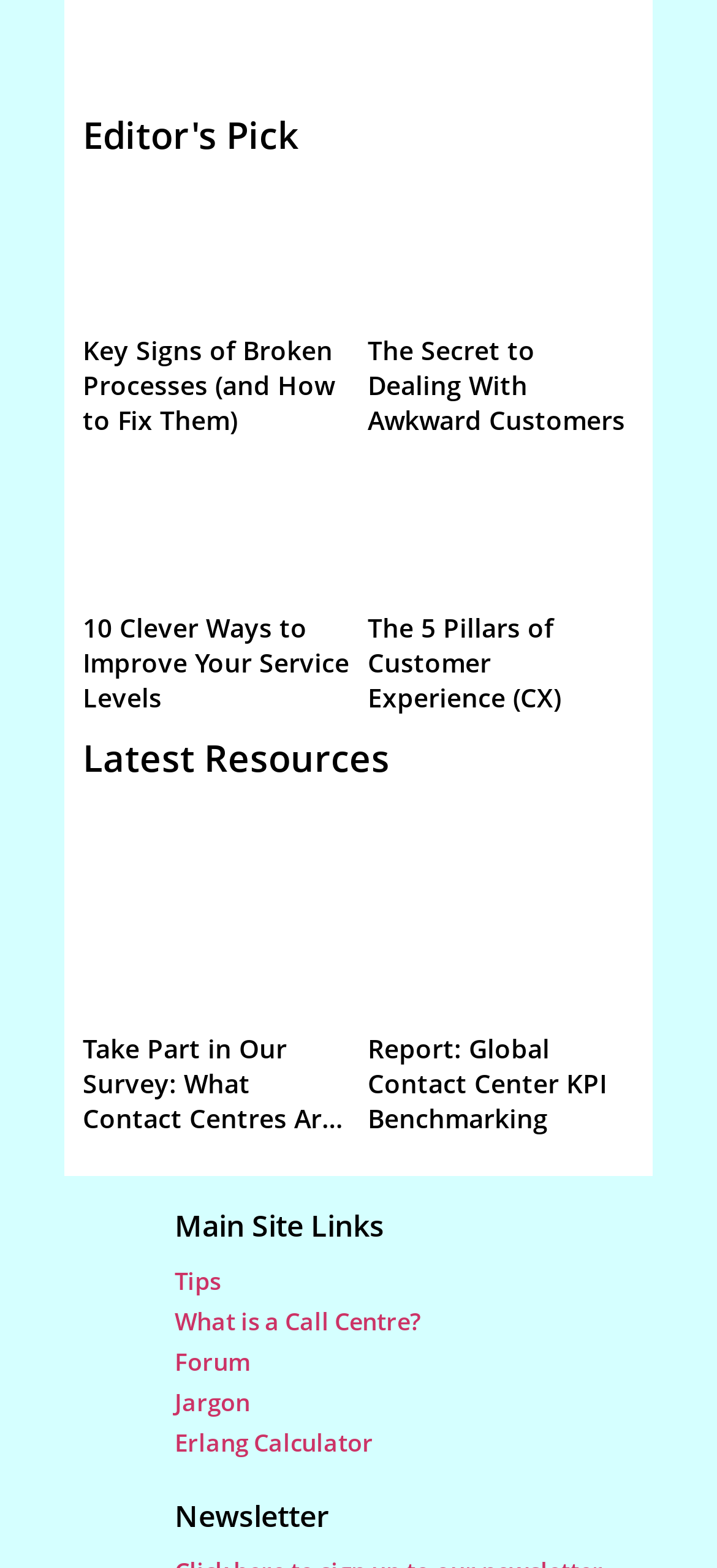Use a single word or phrase to answer the question: 
How many links are there under 'Main Site Links'?

5